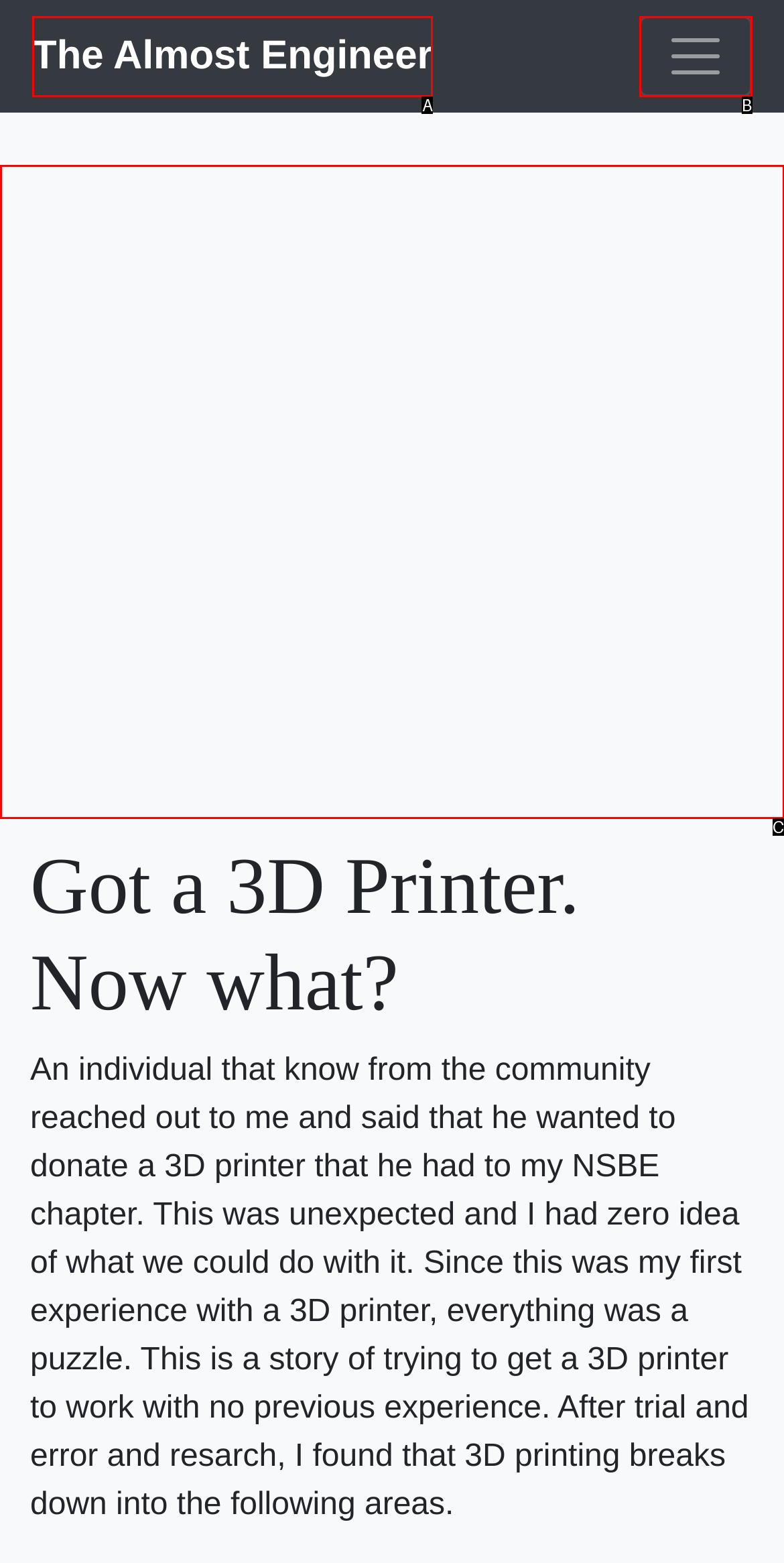Looking at the description: aria-label="Advertisement" name="aswift_2" title="Advertisement", identify which option is the best match and respond directly with the letter of that option.

C